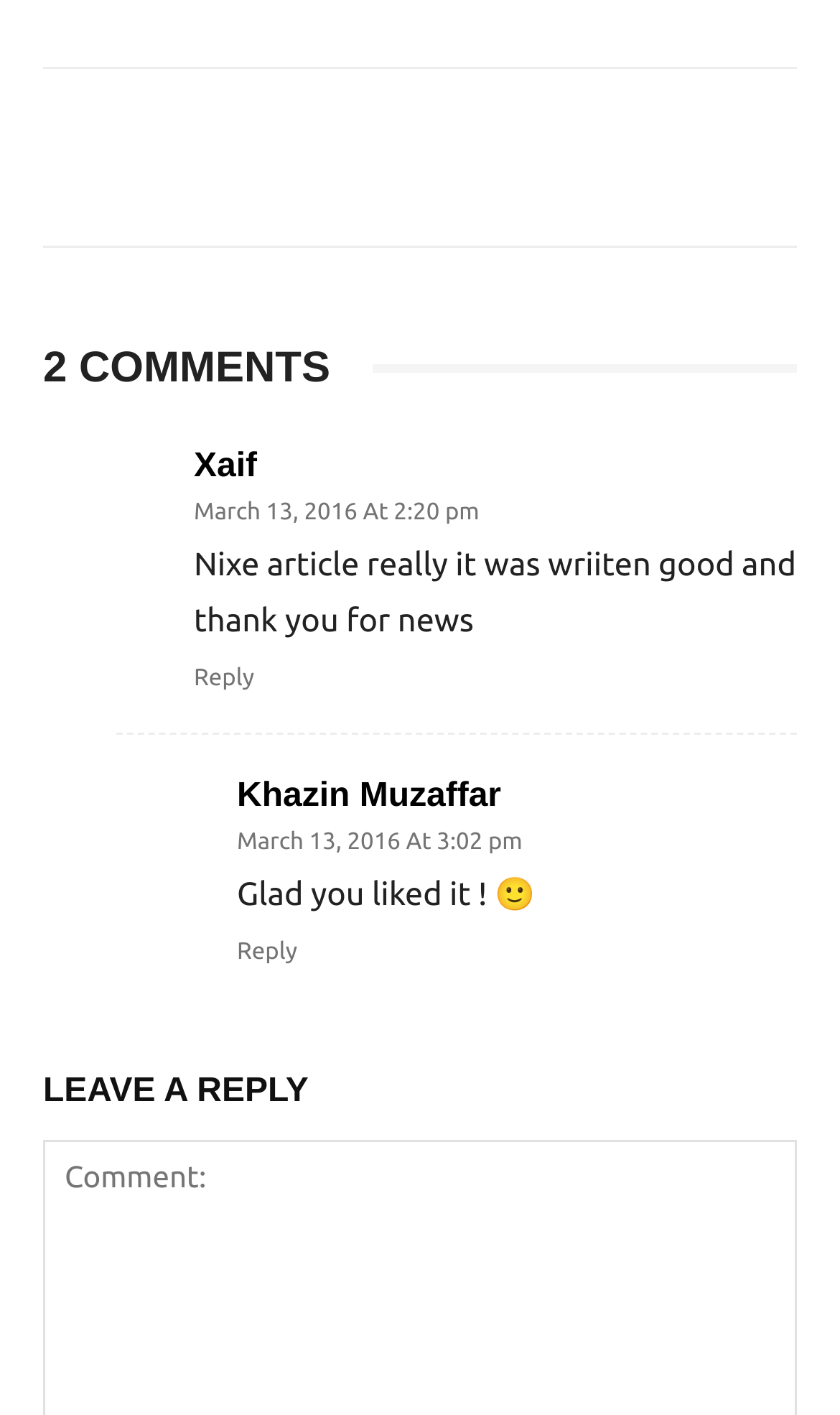Please identify the bounding box coordinates of the area I need to click to accomplish the following instruction: "click on 'หน้าแรก'".

None